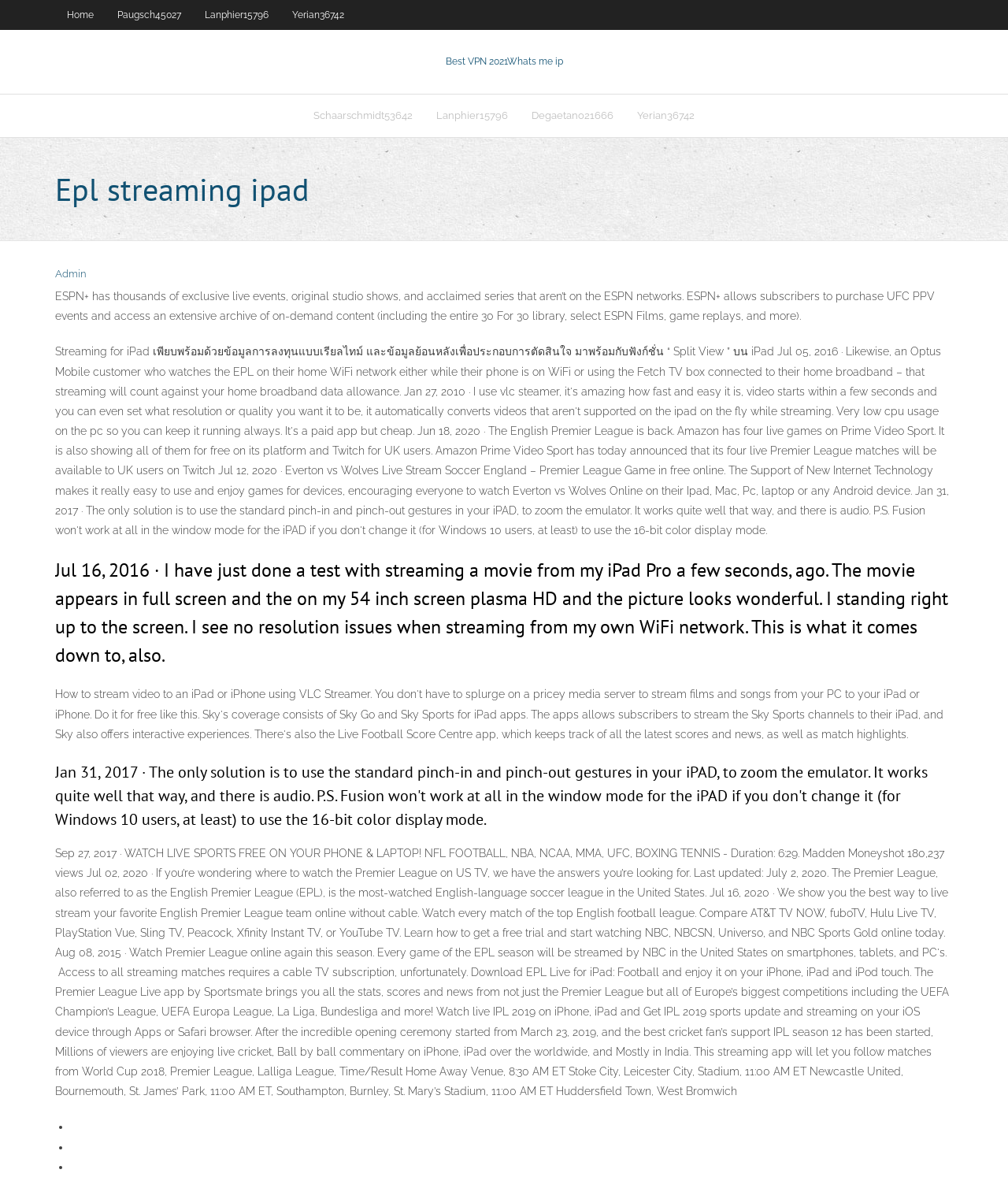Please extract the webpage's main title and generate its text content.

Epl streaming ipad